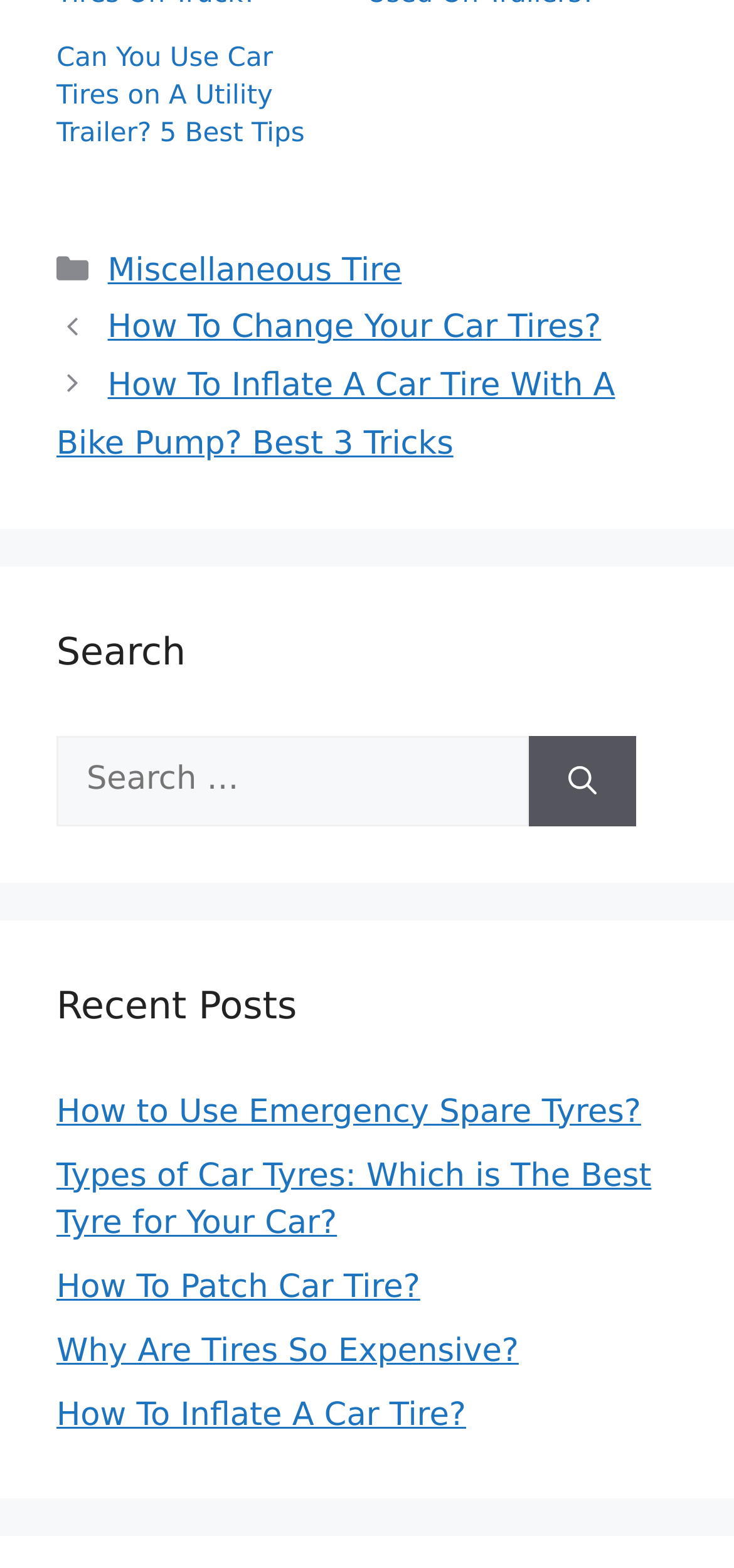What is the purpose of the search box?
Kindly give a detailed and elaborate answer to the question.

The search box is located below the 'Search' heading, and it has a placeholder text 'Search for:', which implies that the purpose of this search box is to allow users to search for specific content on the webpage.